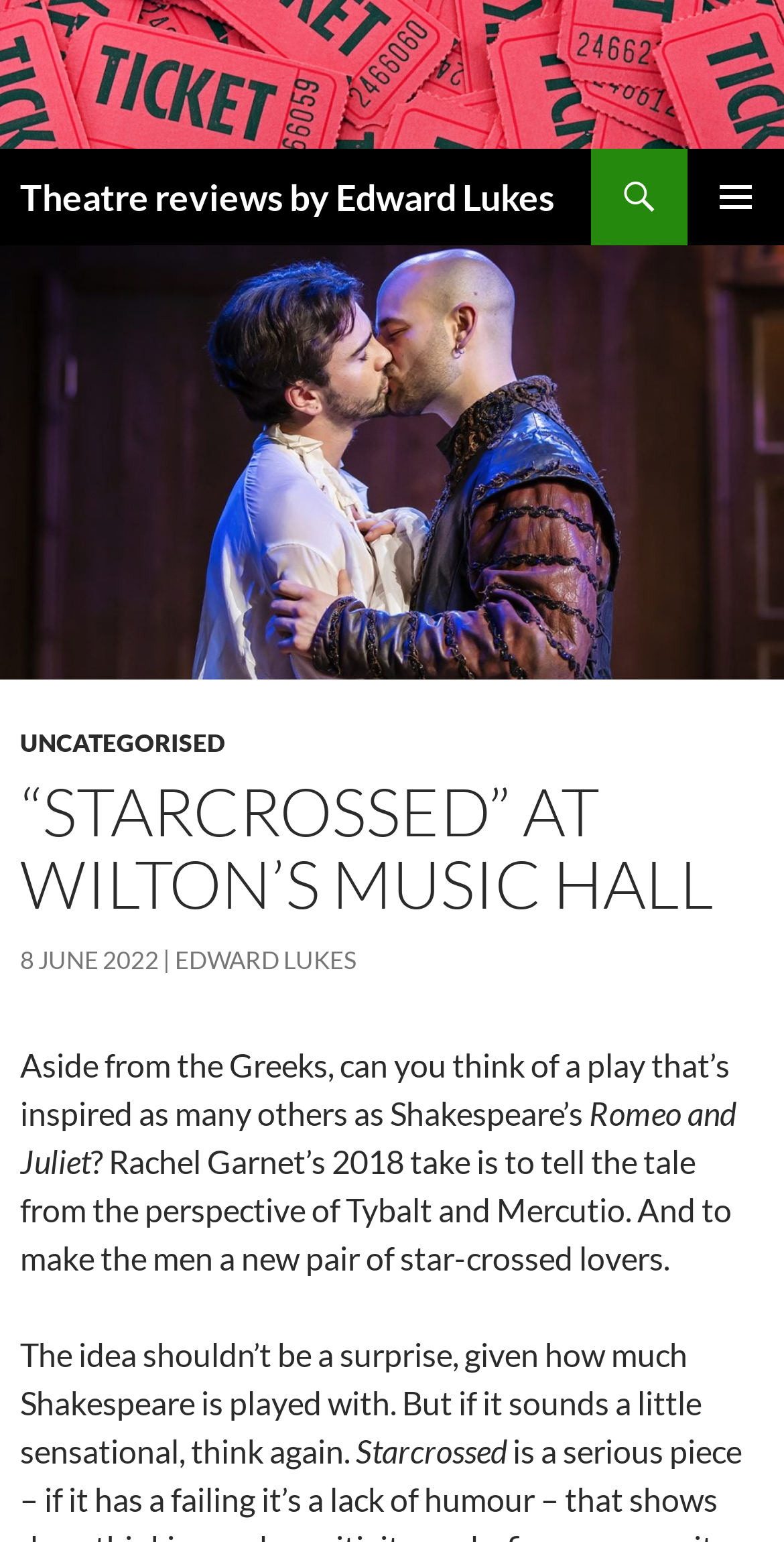Summarize the webpage comprehensively, mentioning all visible components.

This webpage is a review of Rachel Garnet's play "Starcrossed" at Wilton's Music Hall, starring Connor Delves and Tommy Sim'aan. At the top, there is a link to "Theatre reviews by Edward Lukes" accompanied by an image with the same description. Below this, there is a heading with the same text, followed by a link to "Search" and a button labeled "PRIMARY MENU" on the right side.

Further down, there is a link to "SKIP TO CONTENT" followed by a large image related to the play "Starcrossed". Below the image, there is a header section containing links to "UNCATEGORISED" and the date "8 JUNE 2022" with the author's name "EDWARD LUKES" next to it. The main heading "“STARCROSSED” AT WILTON’S MUSIC HALL" is centered below this section.

The main content of the review starts with a paragraph of text discussing how Shakespeare's Romeo and Juliet has inspired many other plays, and how Rachel Garnet's 2018 take tells the tale from the perspective of Tybalt and Mercutio, making the men a new pair of star-crossed lovers. The text continues to describe the idea behind the play, stating that it shouldn't be a surprise given how much Shakespeare is played with. The review concludes with a mention of the play's title "Starcrossed" at the bottom.